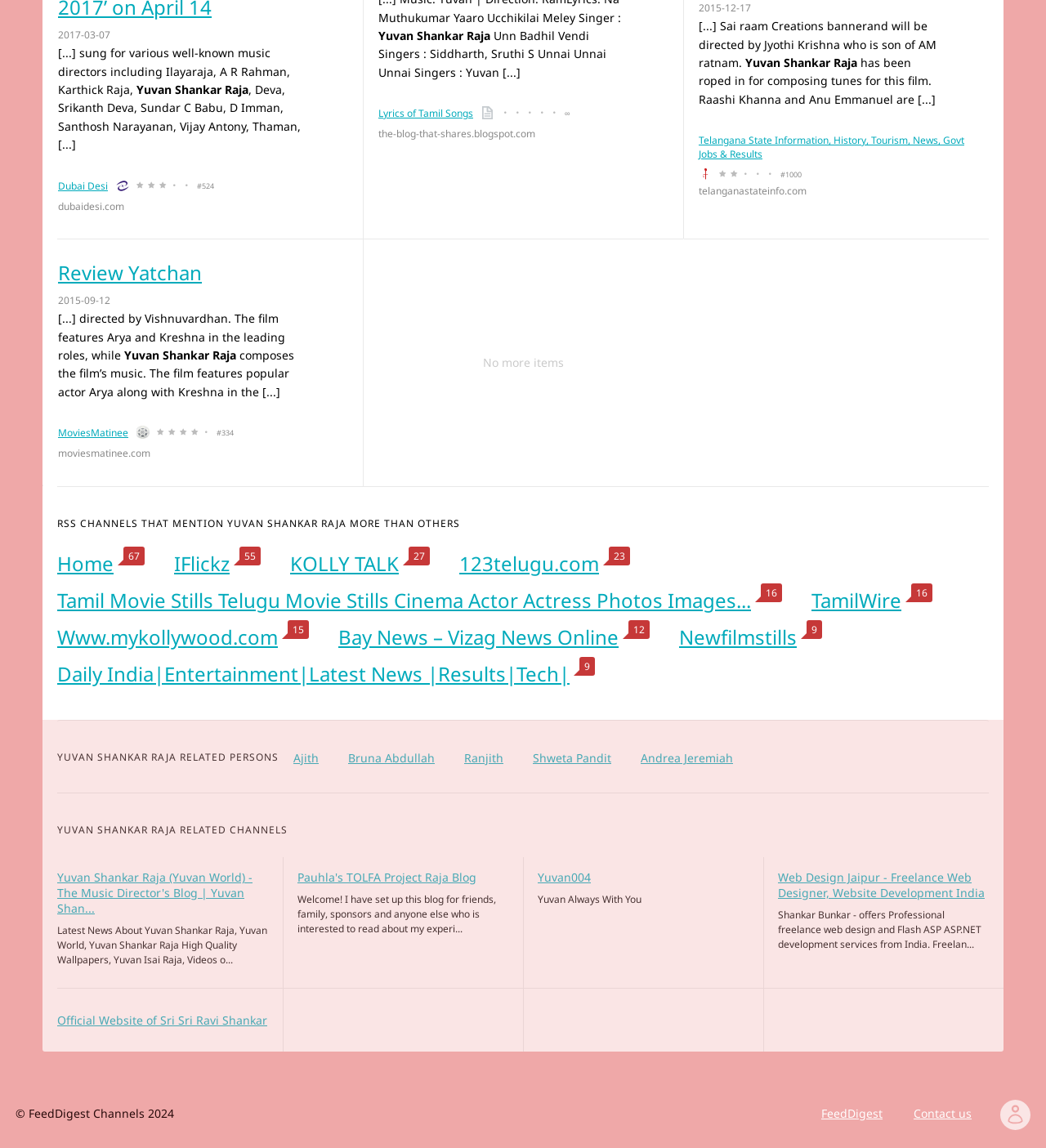Could you provide the bounding box coordinates for the portion of the screen to click to complete this instruction: "Visit the website 'telanganastateinfo.com'"?

[0.668, 0.16, 0.771, 0.172]